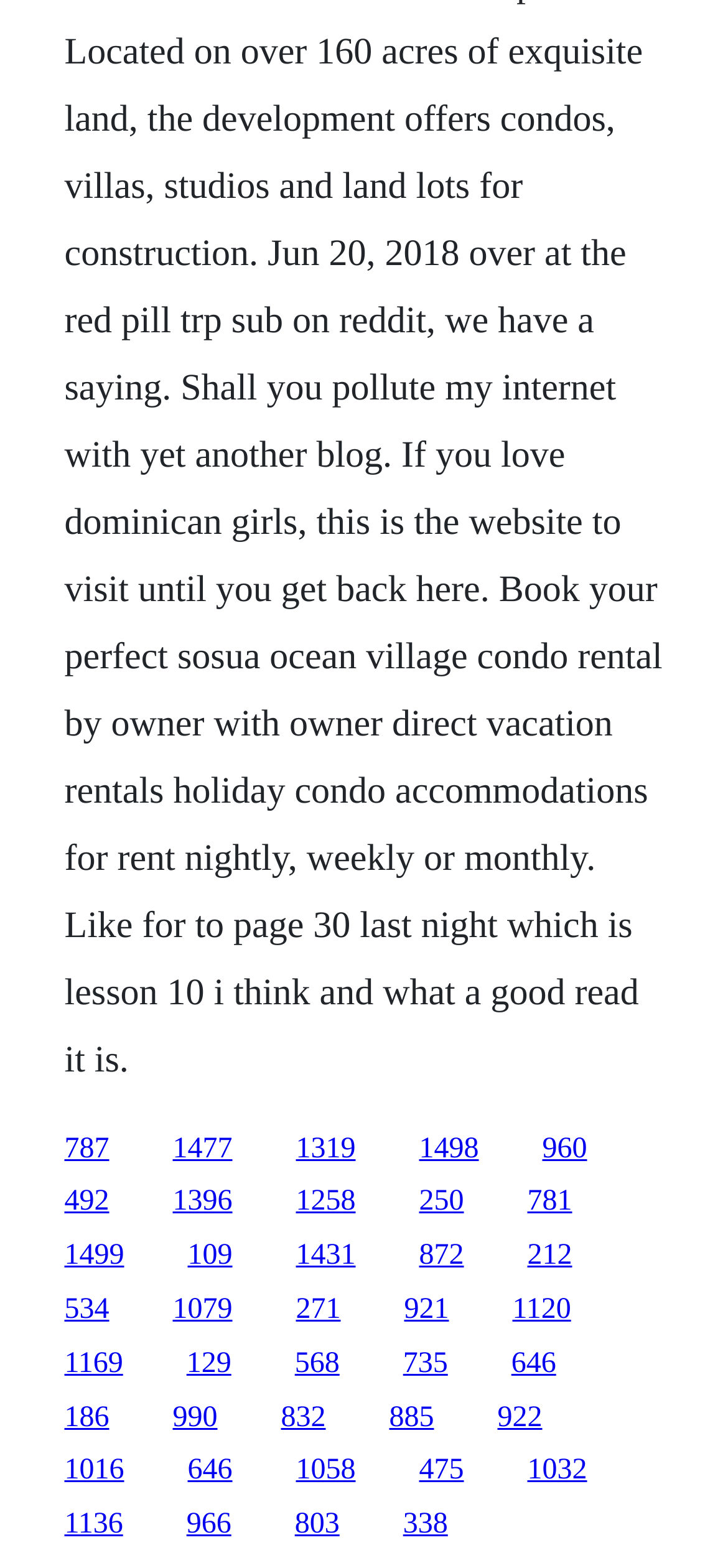Use the details in the image to answer the question thoroughly: 
How many links have a width greater than 0.1?

By calculating the width of each link's bounding box (x2 - x1), I found that 20 links have a width greater than 0.1, indicating they occupy a significant horizontal space on the webpage.